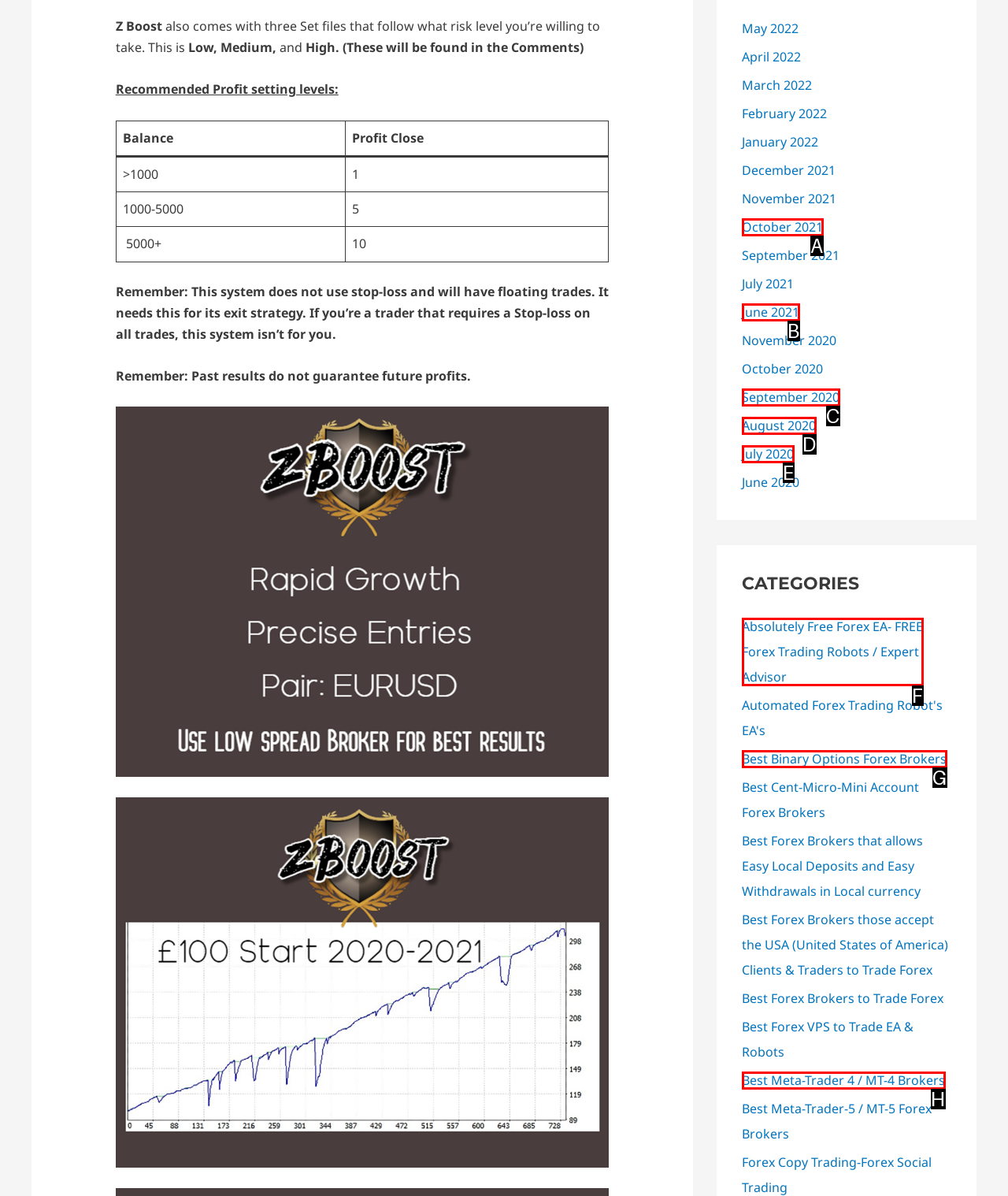Based on the element description: Best Binary Options Forex Brokers, choose the HTML element that matches best. Provide the letter of your selected option.

G